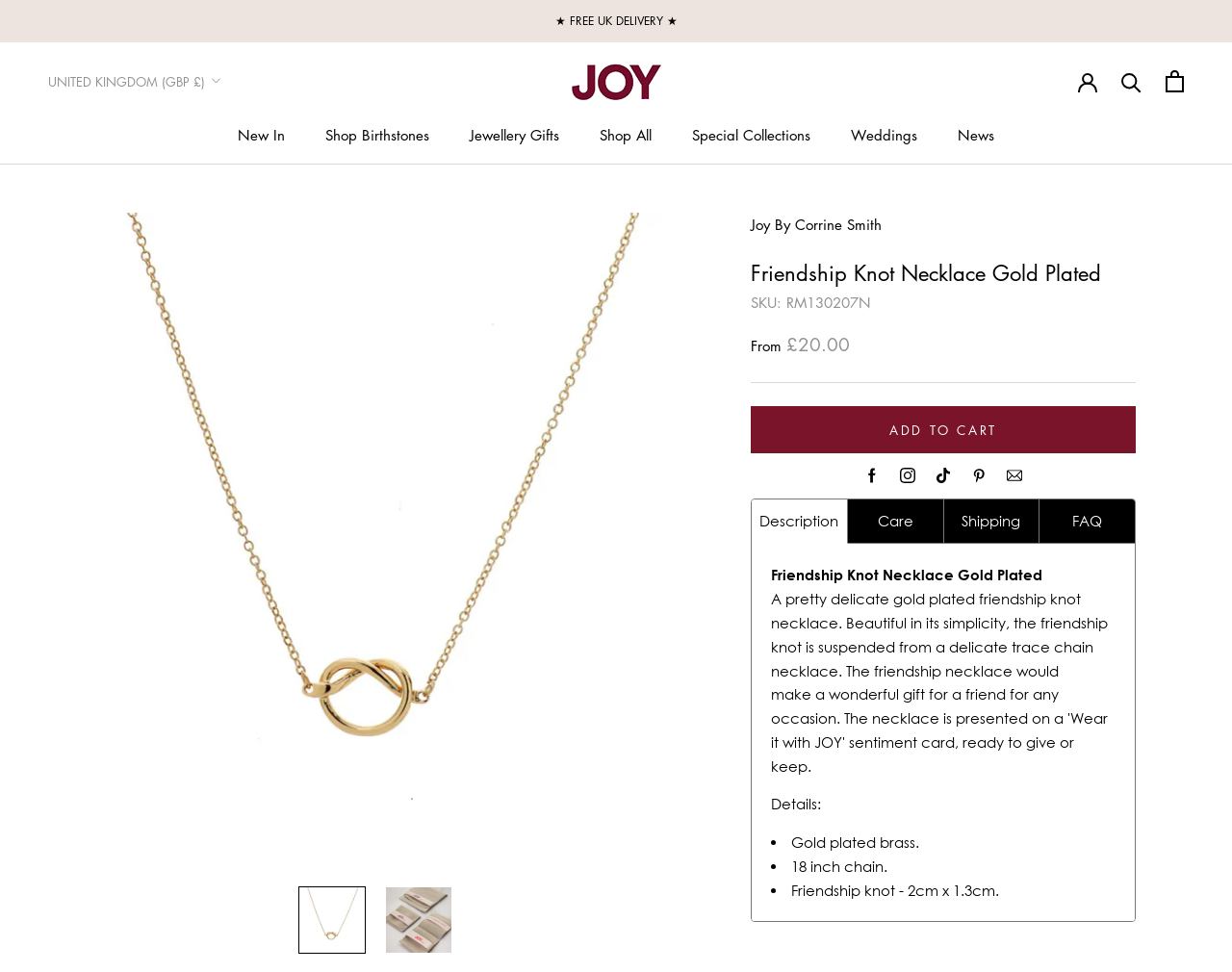Analyze the image and give a detailed response to the question:
What is the currency used on this website?

I found the currency used on this website by looking at the top navigation bar, which has a button labeled 'UNITED KINGDOM (GBP £)' that allows users to select their currency.